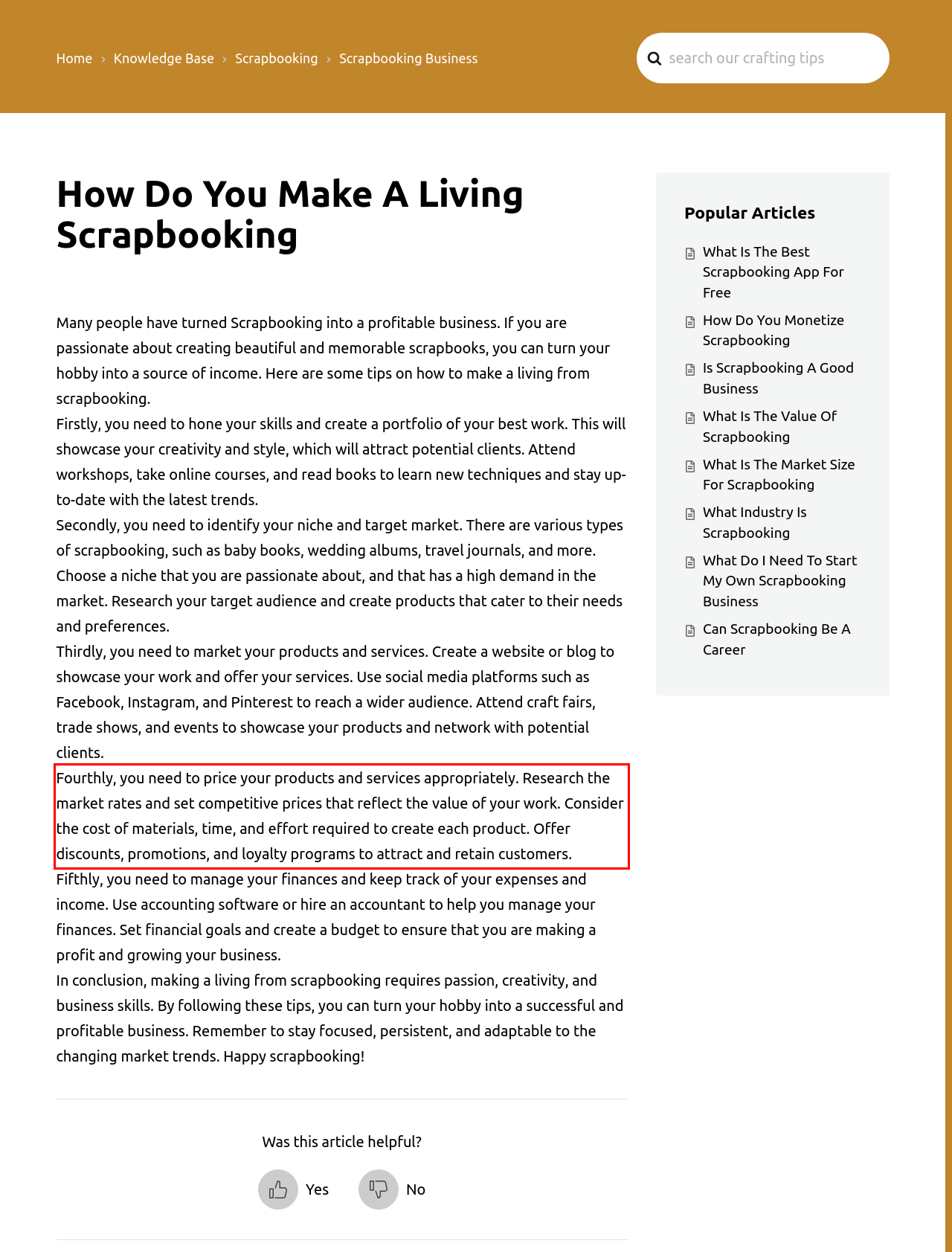Given a screenshot of a webpage containing a red rectangle bounding box, extract and provide the text content found within the red bounding box.

Fourthly, you need to price your products and services appropriately. Research the market rates and set competitive prices that reflect the value of your work. Consider the cost of materials, time, and effort required to create each product. Offer discounts, promotions, and loyalty programs to attract and retain customers.